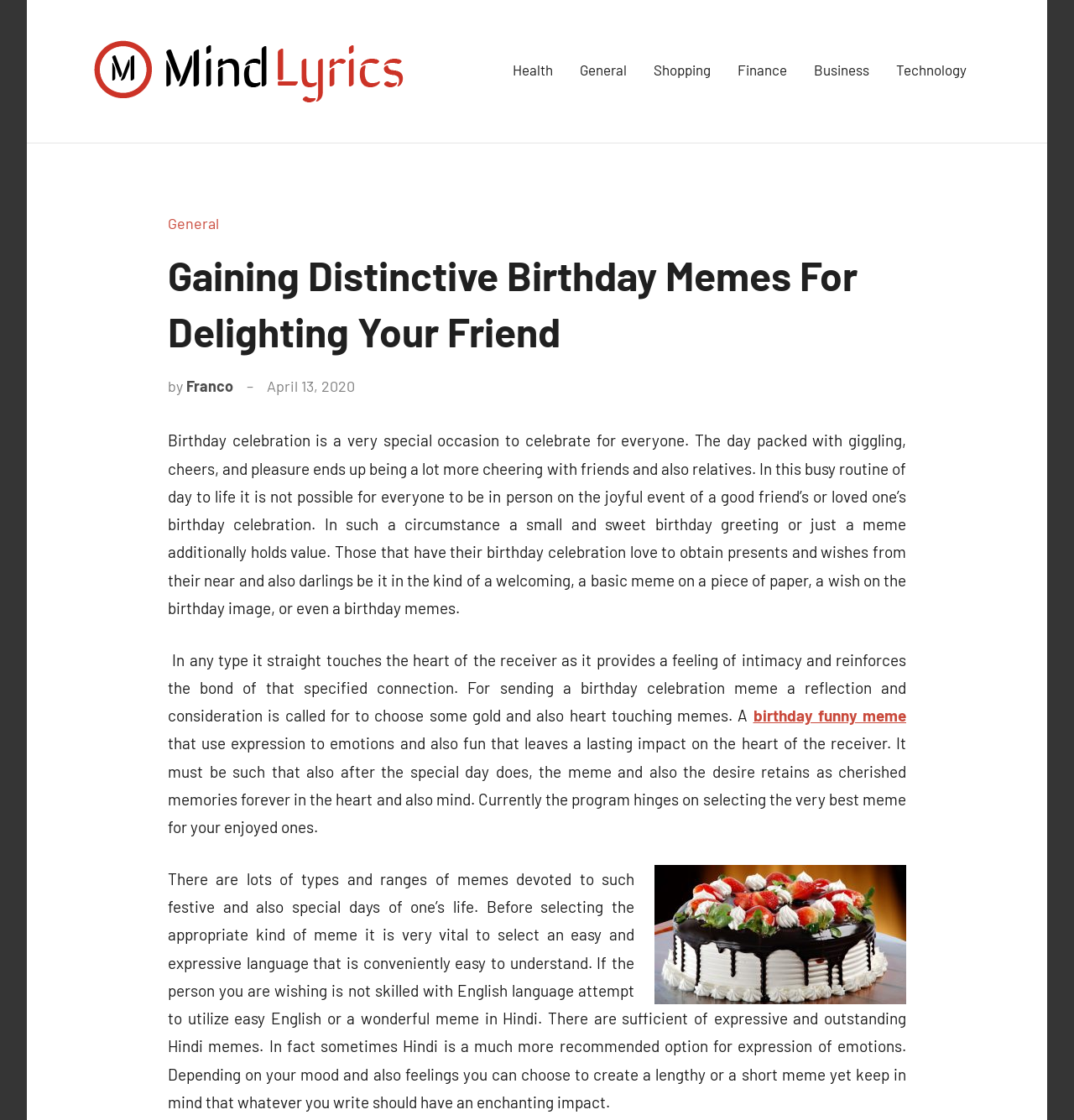Locate the bounding box for the described UI element: "birthday funny meme". Ensure the coordinates are four float numbers between 0 and 1, formatted as [left, top, right, bottom].

[0.701, 0.63, 0.844, 0.647]